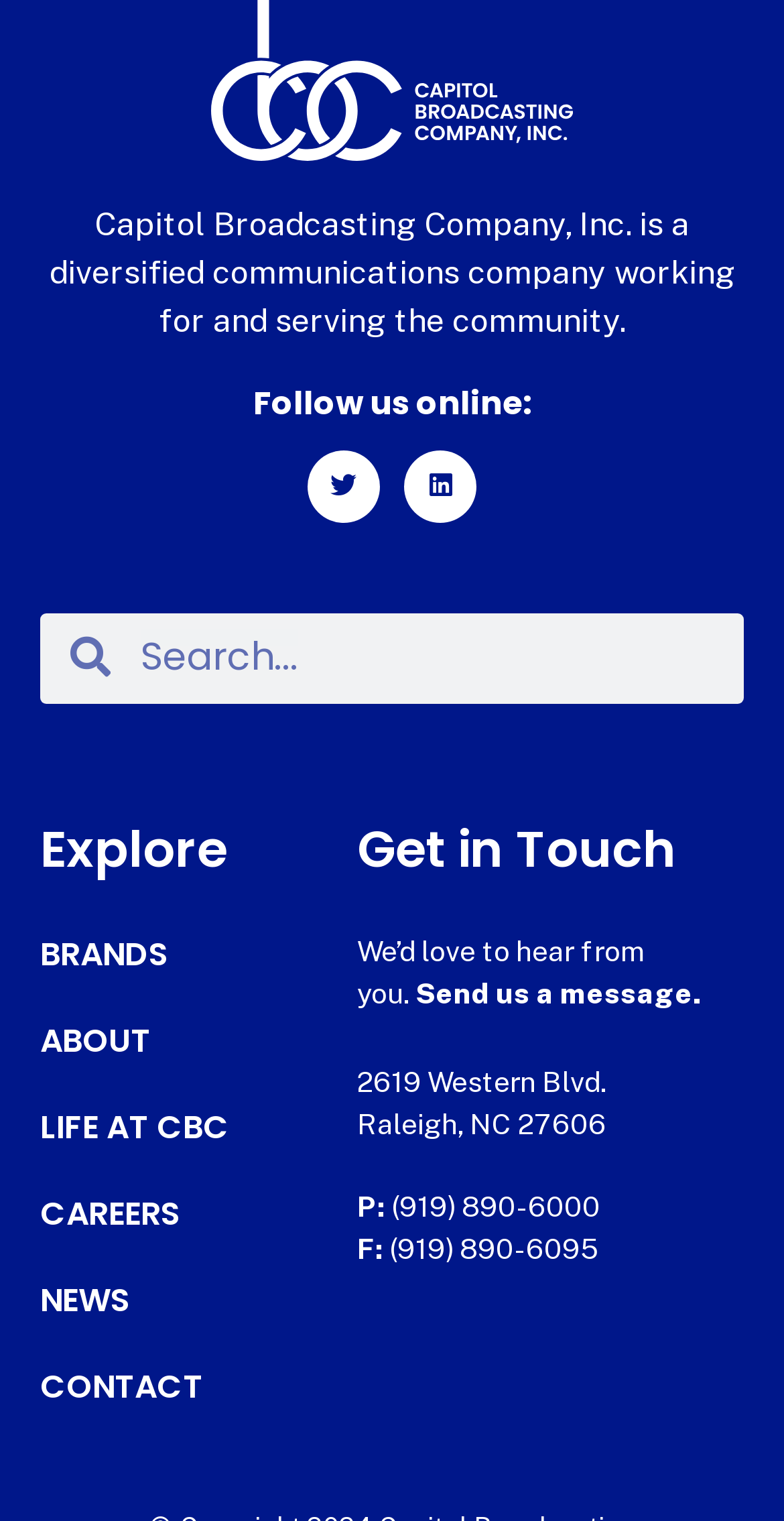What is the address of the company mentioned on the webpage?
Please provide a comprehensive answer based on the contents of the image.

The address is mentioned in the static text elements on the webpage, which reads '2619 Western Blvd.' and 'Raleigh, NC 27606'.